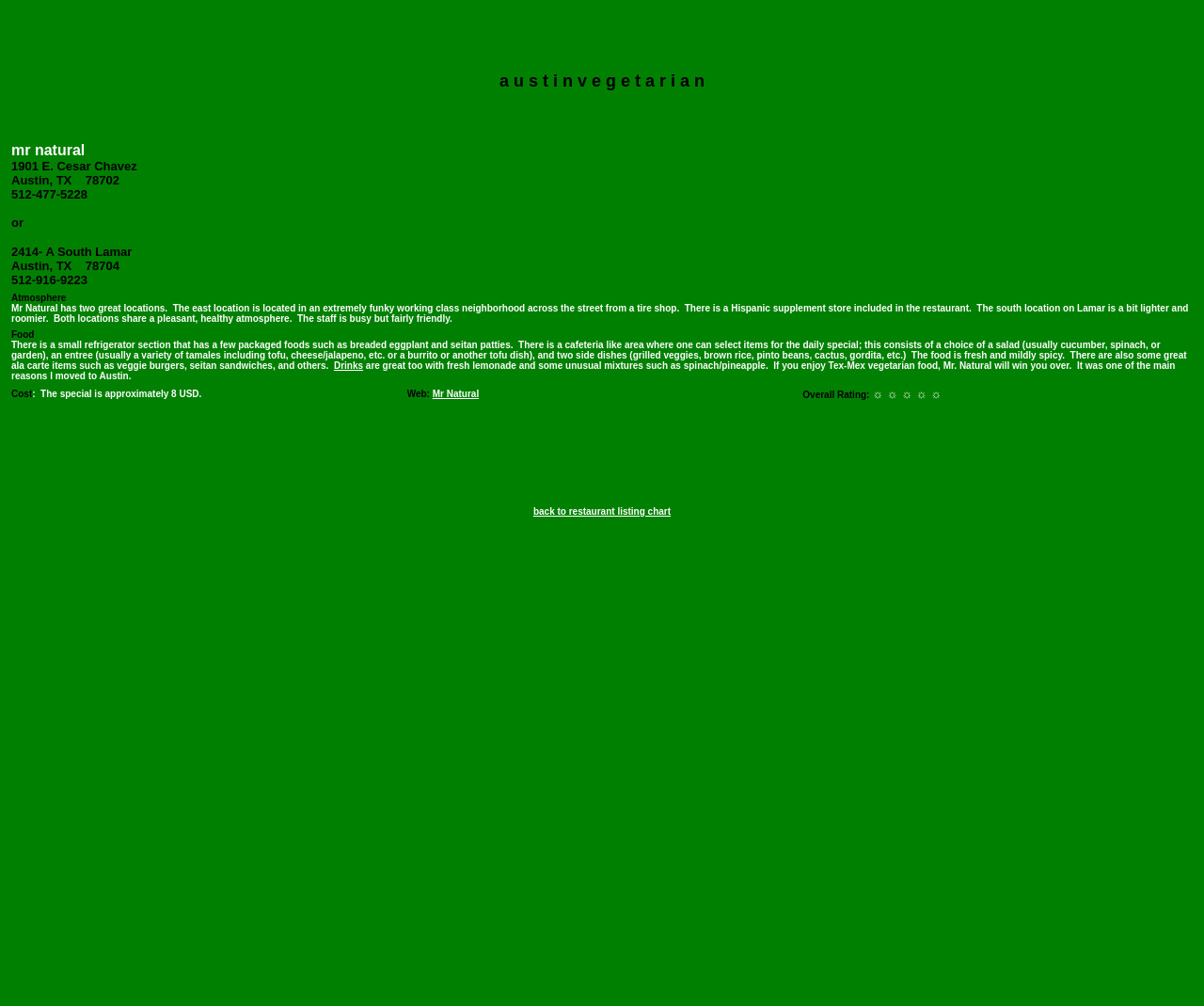Calculate the bounding box coordinates of the UI element given the description: "Mr Natural".

[0.359, 0.386, 0.398, 0.397]